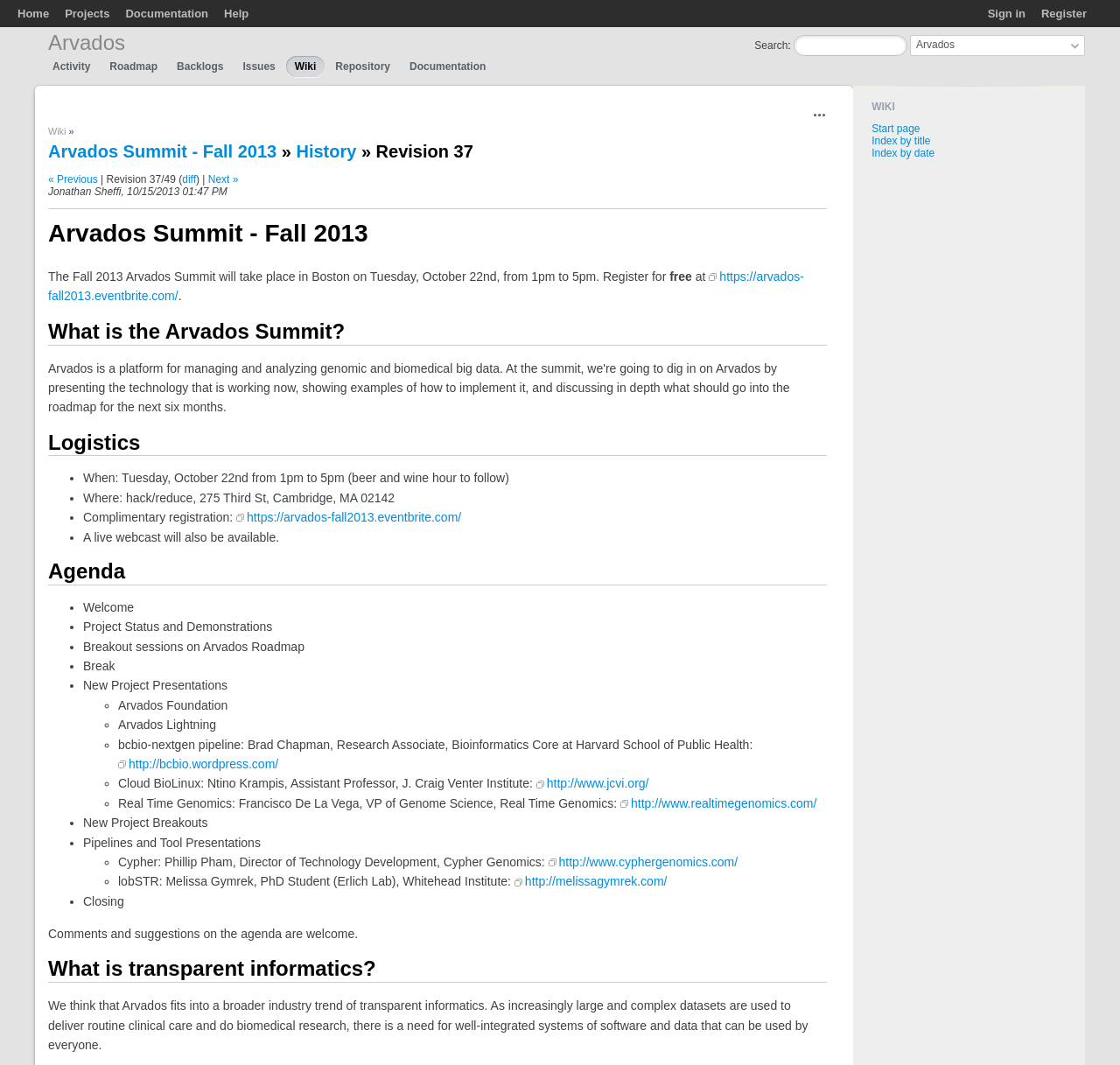What is the event name?
Please answer the question with a detailed response using the information from the screenshot.

I found the event name by looking at the heading 'Arvados Summit - Fall 2013 » History » Revision 37' which is a prominent element on the webpage, indicating that it is the title of the event.